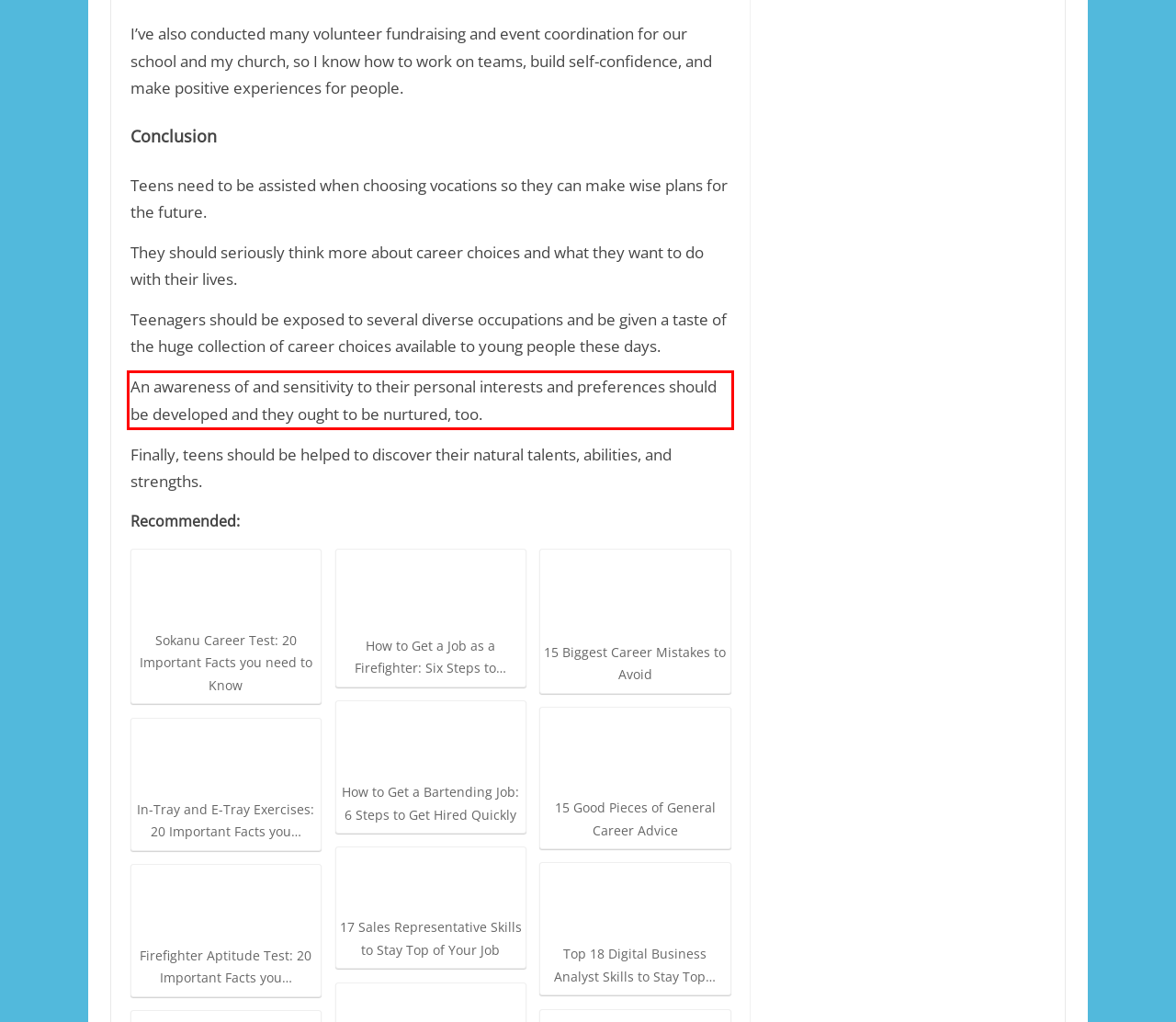Please examine the webpage screenshot containing a red bounding box and use OCR to recognize and output the text inside the red bounding box.

An awareness of and sensitivity to their personal interests and preferences should be developed and they ought to be nurtured, too.